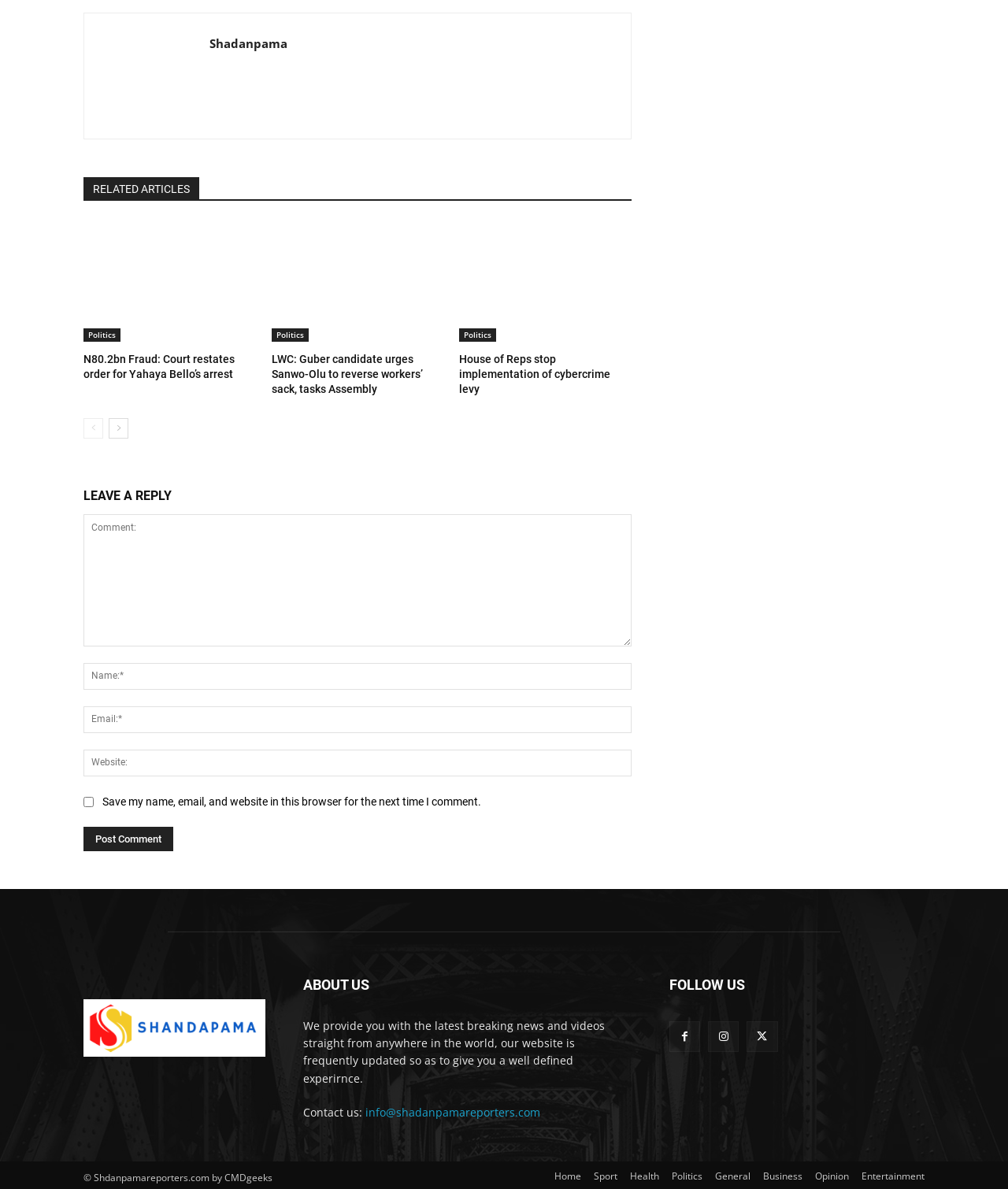Please indicate the bounding box coordinates of the element's region to be clicked to achieve the instruction: "Leave a reply". Provide the coordinates as four float numbers between 0 and 1, i.e., [left, top, right, bottom].

[0.083, 0.43, 0.627, 0.541]